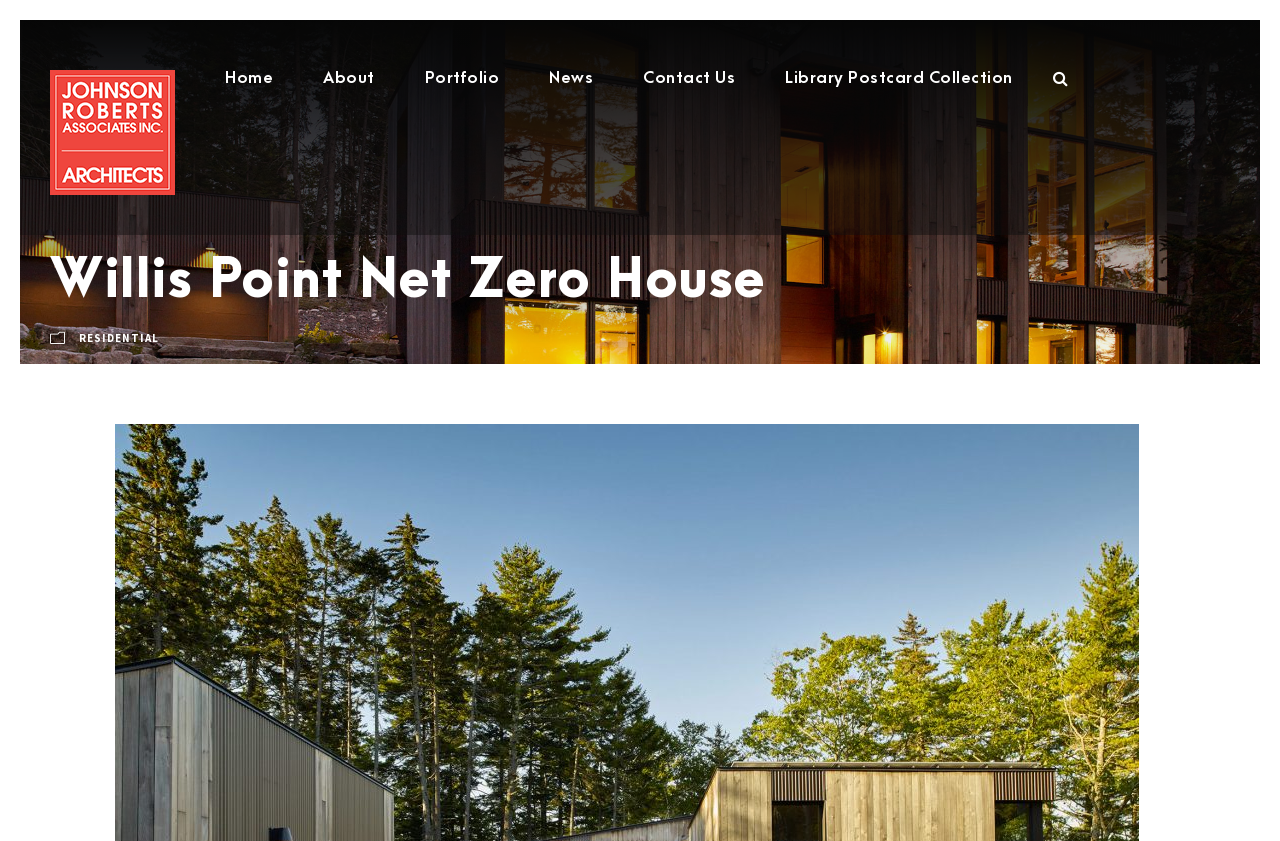Identify the bounding box coordinates for the UI element that matches this description: "About".

[0.252, 0.077, 0.293, 0.11]